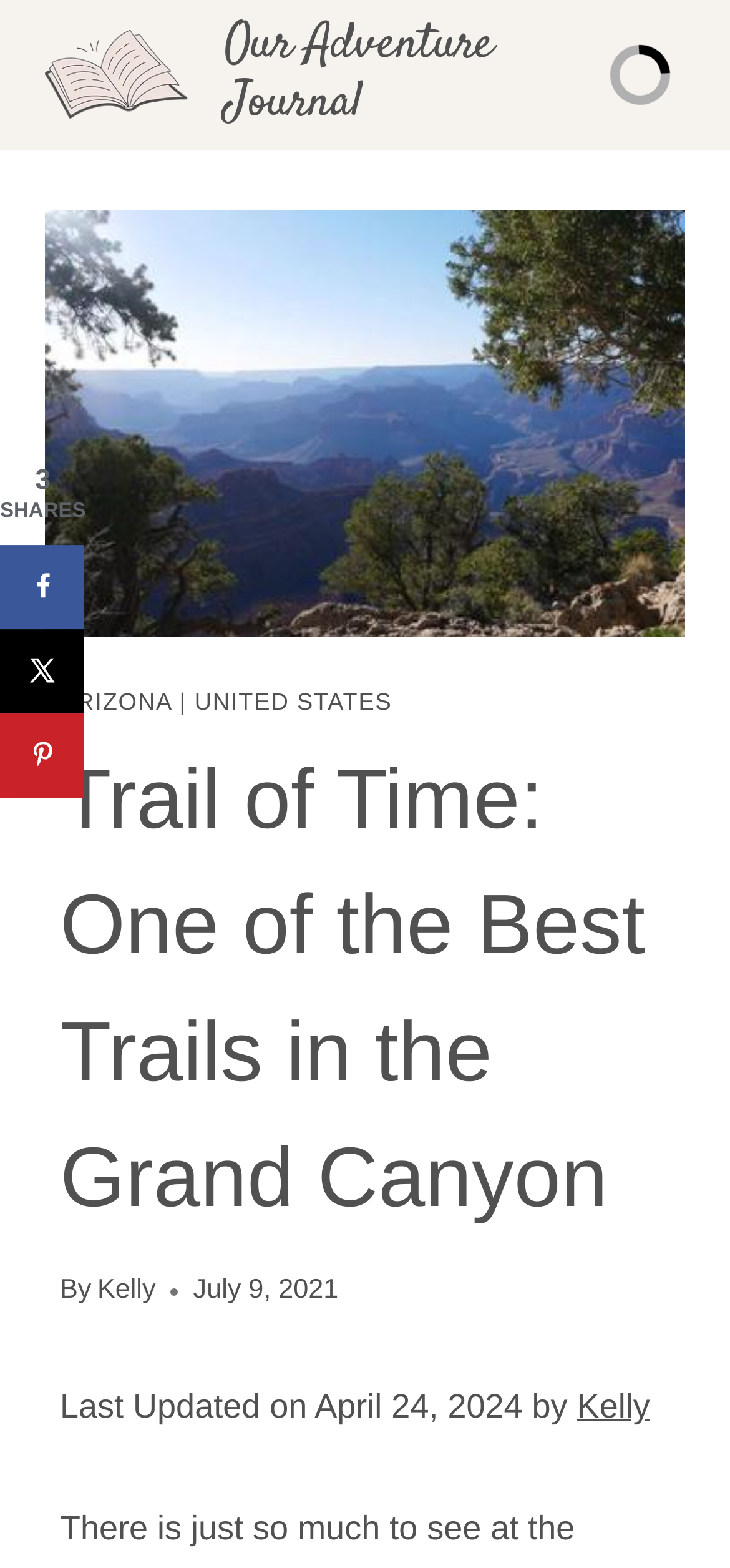Using the element description provided, determine the bounding box coordinates in the format (top-left x, top-left y, bottom-right x, bottom-right y). Ensure that all values are floating point numbers between 0 and 1. Element description: Our Adventure Journal

[0.062, 0.011, 0.813, 0.085]